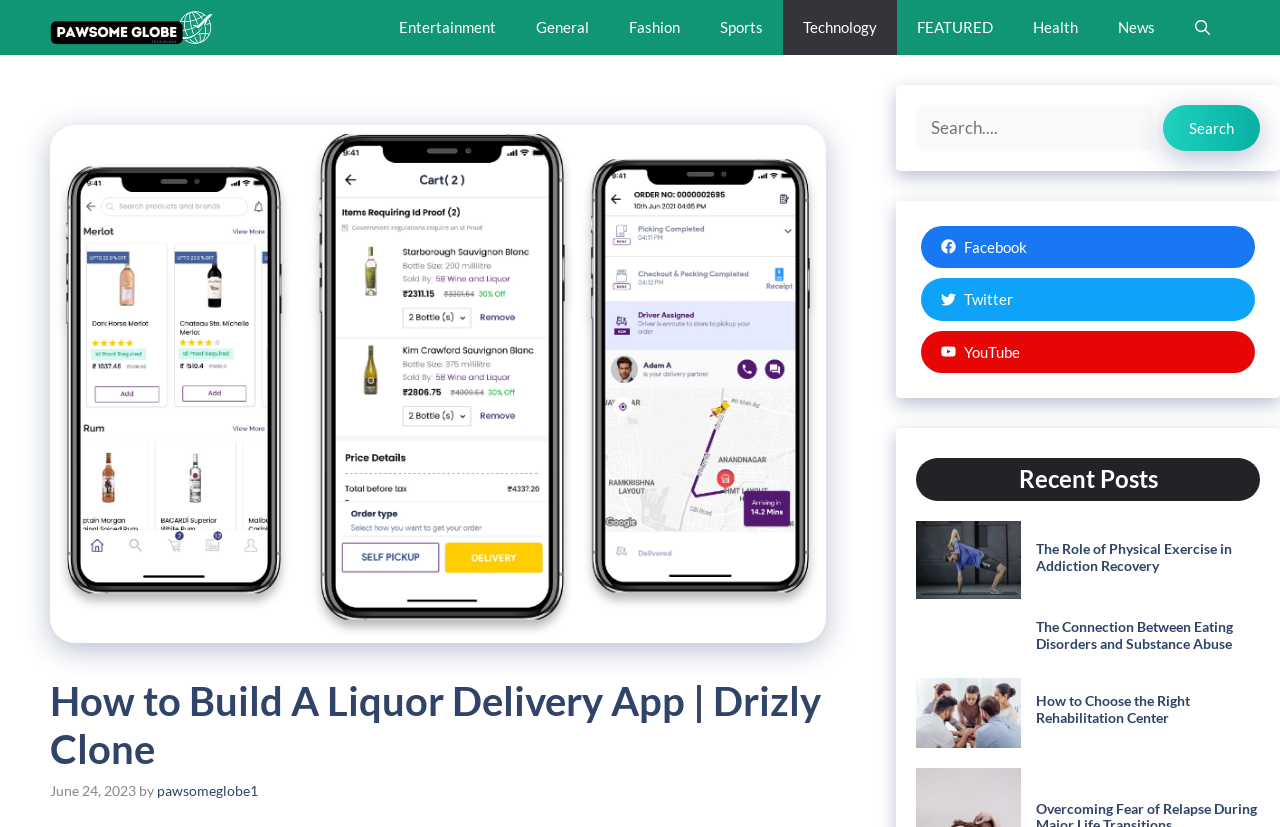Please find and generate the text of the main heading on the webpage.

How to Build A Liquor Delivery App | Drizly Clone